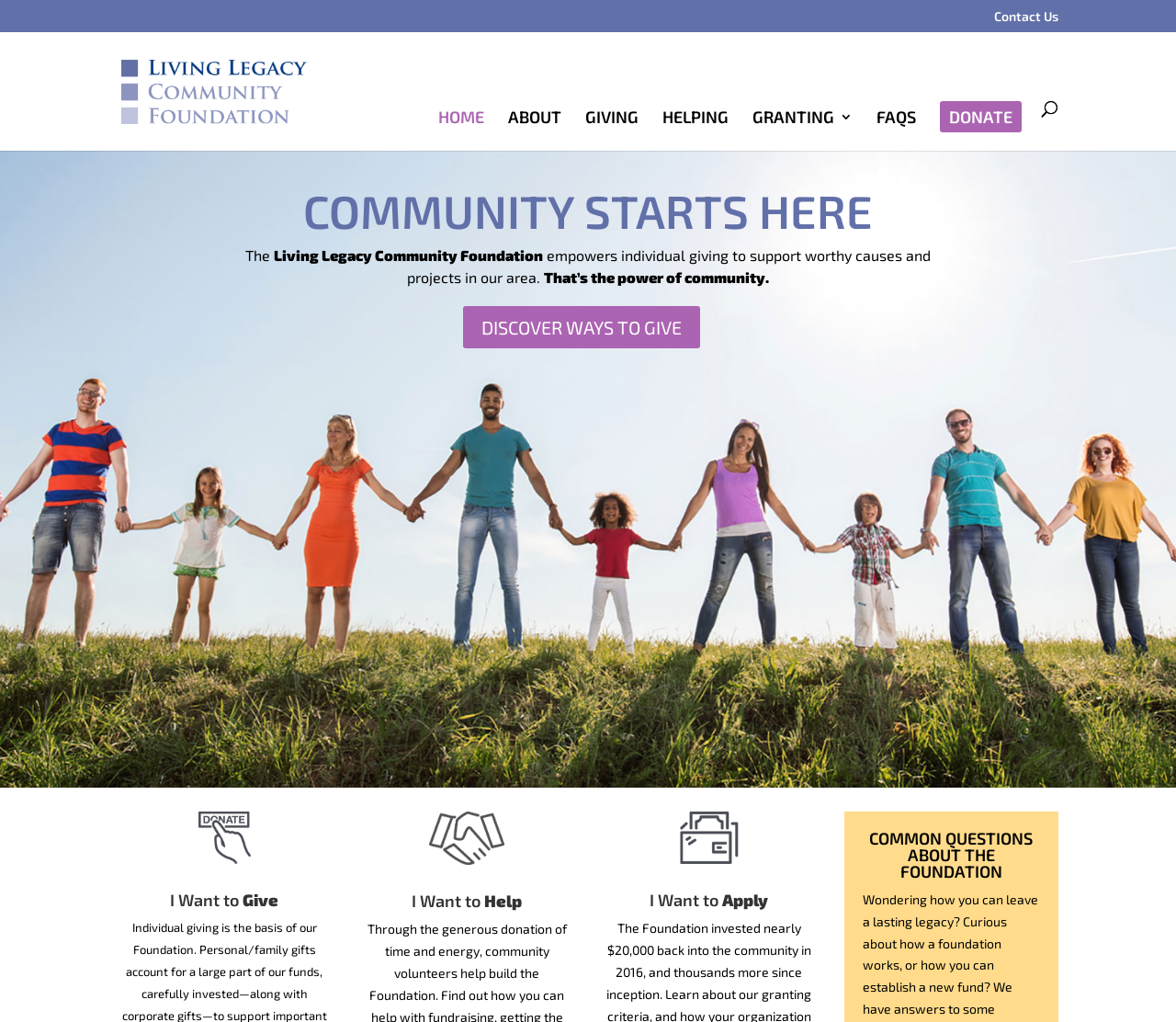Using floating point numbers between 0 and 1, provide the bounding box coordinates in the format (top-left x, top-left y, bottom-right x, bottom-right y). Locate the UI element described here: name="s" placeholder="Search …" title="Search for:"

[0.157, 0.031, 0.877, 0.033]